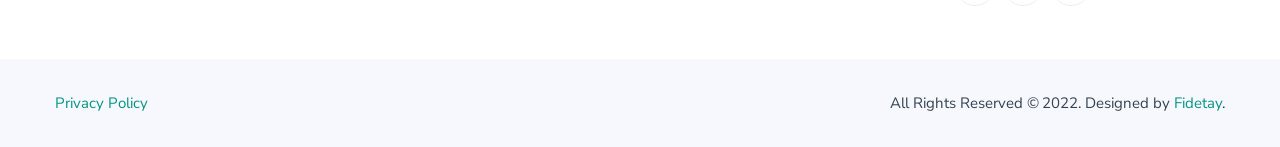Identify the bounding box for the UI element that is described as follows: "advantages of turkish workwear producer".

[0.68, 0.353, 0.903, 0.615]